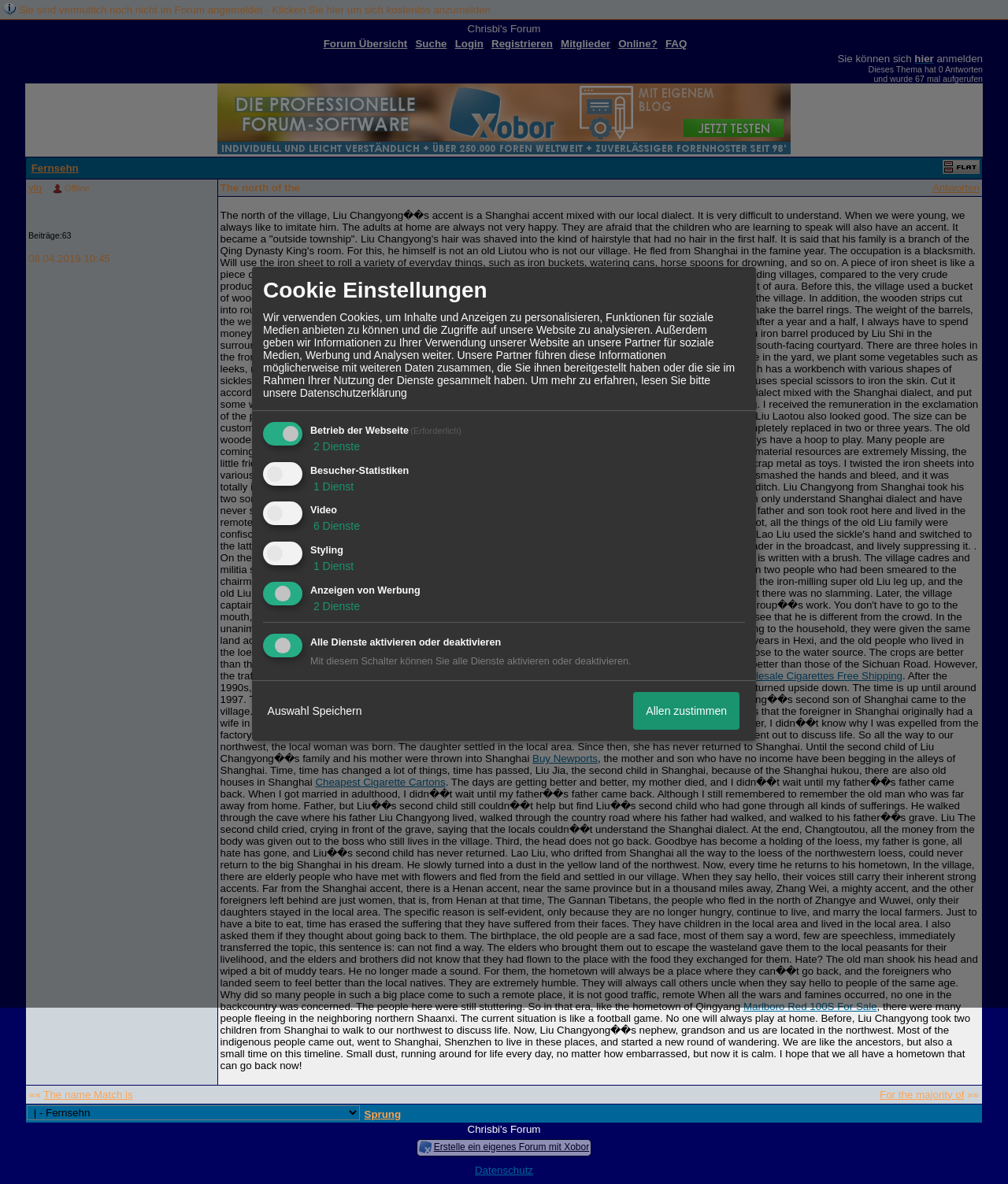Locate the bounding box of the UI element described by: "Login" in the given webpage screenshot.

[0.451, 0.032, 0.48, 0.042]